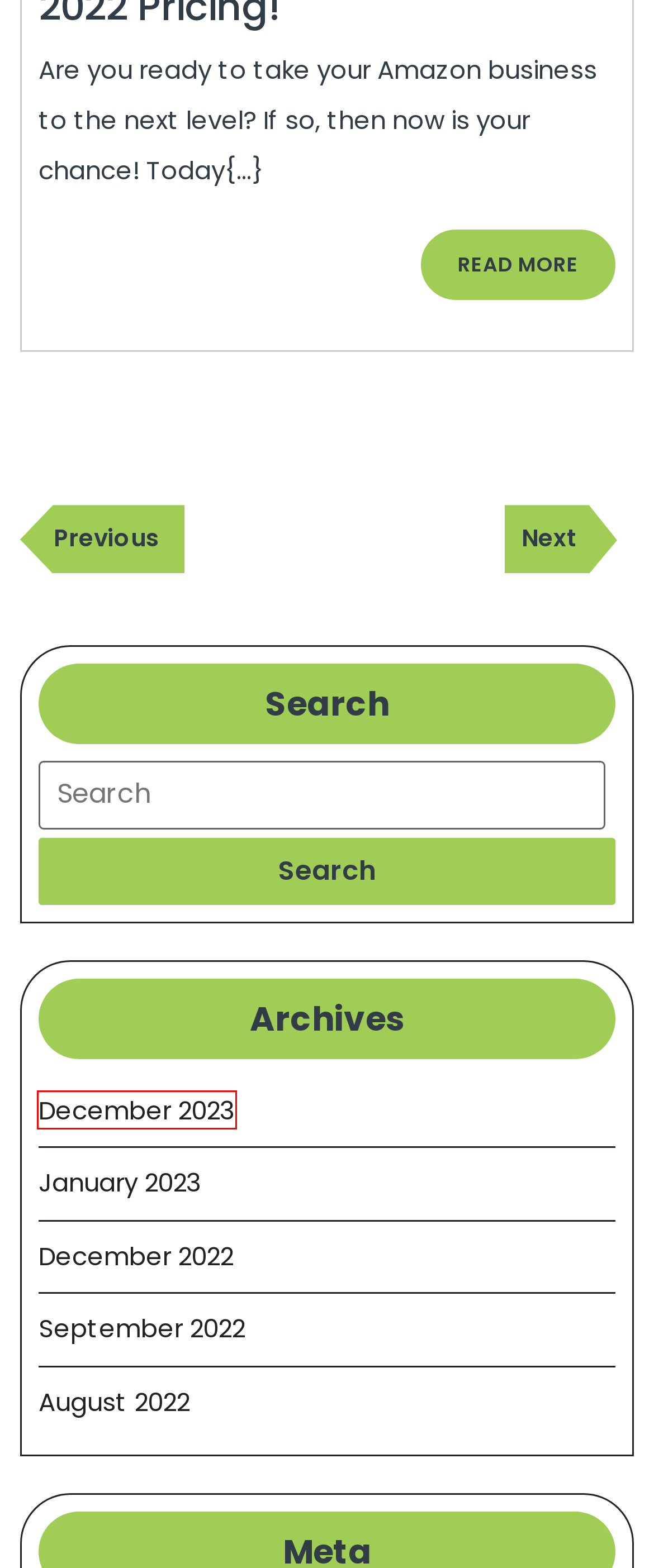Review the screenshot of a webpage that includes a red bounding box. Choose the most suitable webpage description that matches the new webpage after clicking the element within the red bounding box. Here are the candidates:
A. January 2023
B. December 2022
C. August 2022
D. The Best Business Copywriting Tips and Tricks: Get ahead with copywriting secrets.
E. Top 20 Tips for Online Income Success
F. December 11, 2023
G. September 2022
H. December 2023

H